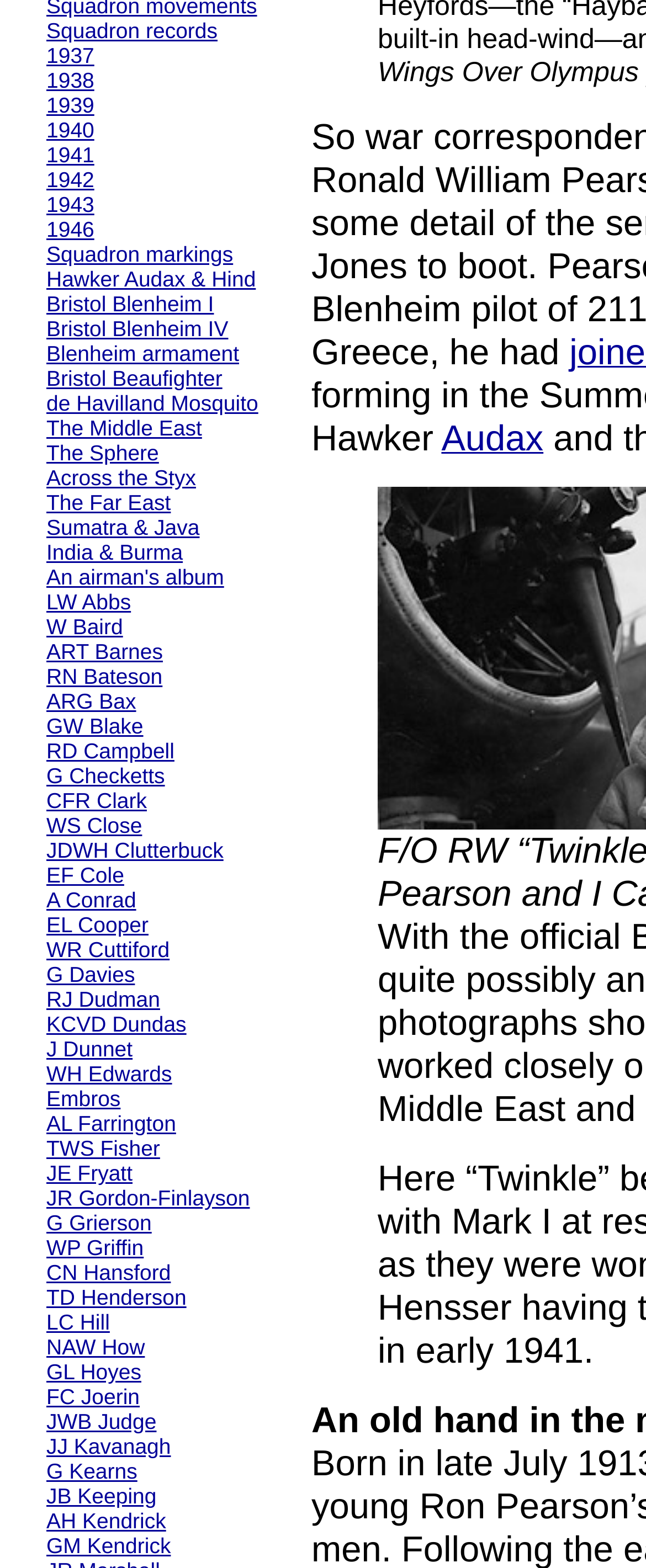Identify the bounding box for the UI element described as: "The Middle East". The coordinates should be four float numbers between 0 and 1, i.e., [left, top, right, bottom].

[0.072, 0.264, 0.313, 0.282]